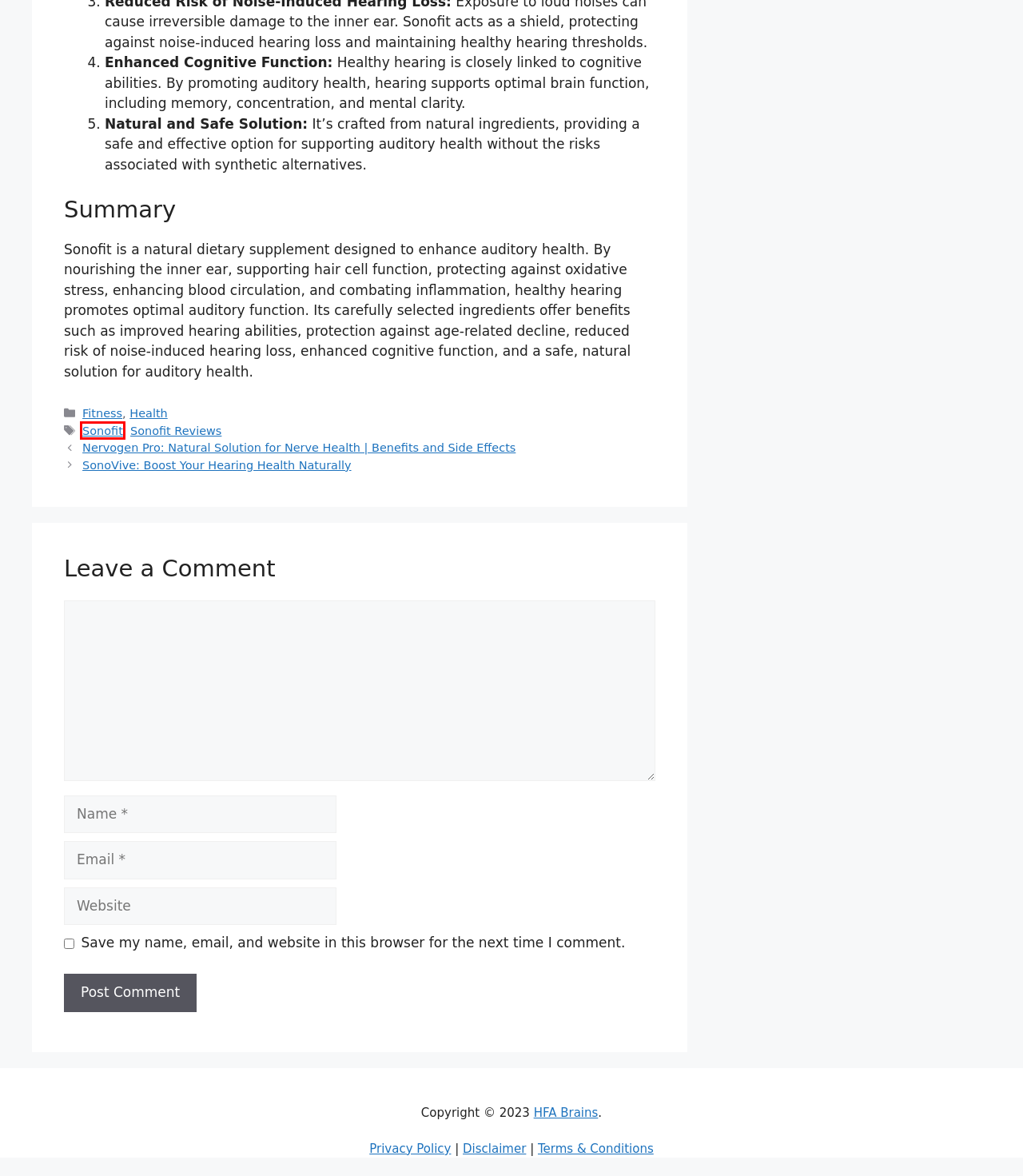Review the screenshot of a webpage that includes a red bounding box. Choose the most suitable webpage description that matches the new webpage after clicking the element within the red bounding box. Here are the candidates:
A. Sonofit - HFA Brains
B. SonoVive: Boost Your Hearing Health Naturally
C. Nervogen Pro: Natural Solution for Nerve Health | Benefits and Side Effects
D. Disclaimer - HFA Brains
E. Sonofit Reviews - HFA Brains
F. Vital Fit Track: Your Ultimate Smartwatch Companion
G. Terms and Conditions - HFA Brains
H. Health - HFA Brains

A